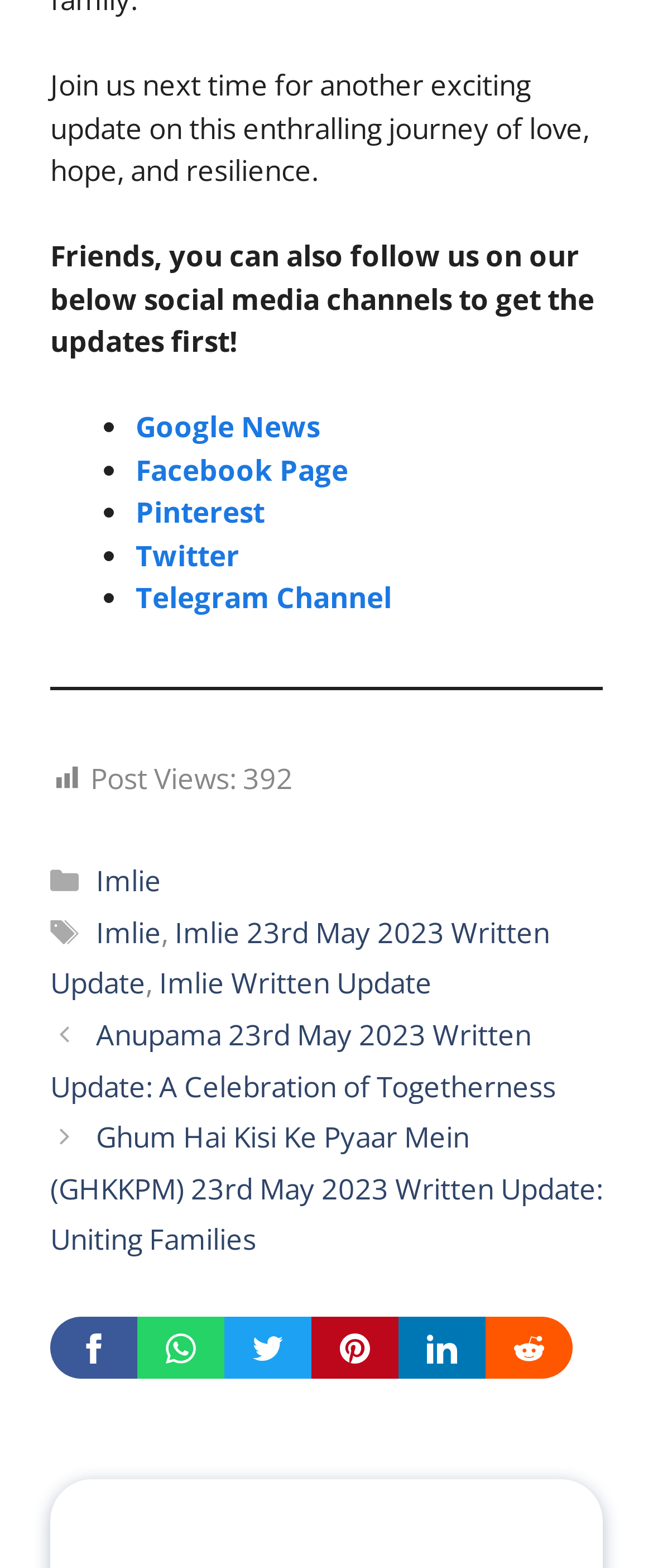What are the social media channels to follow?
Please provide a single word or phrase answer based on the image.

Google News, Facebook Page, Pinterest, Twitter, Telegram Channel